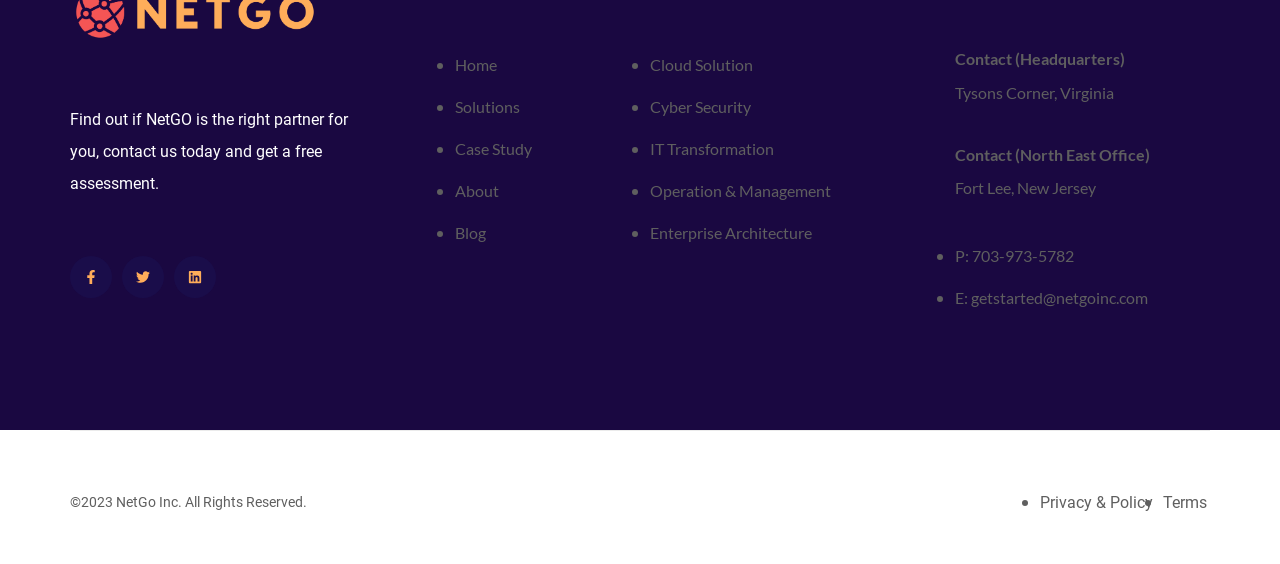Given the element description Home, predict the bounding box coordinates for the UI element in the webpage screenshot. The format should be (top-left x, top-left y, bottom-right x, bottom-right y), and the values should be between 0 and 1.

[0.355, 0.098, 0.388, 0.132]